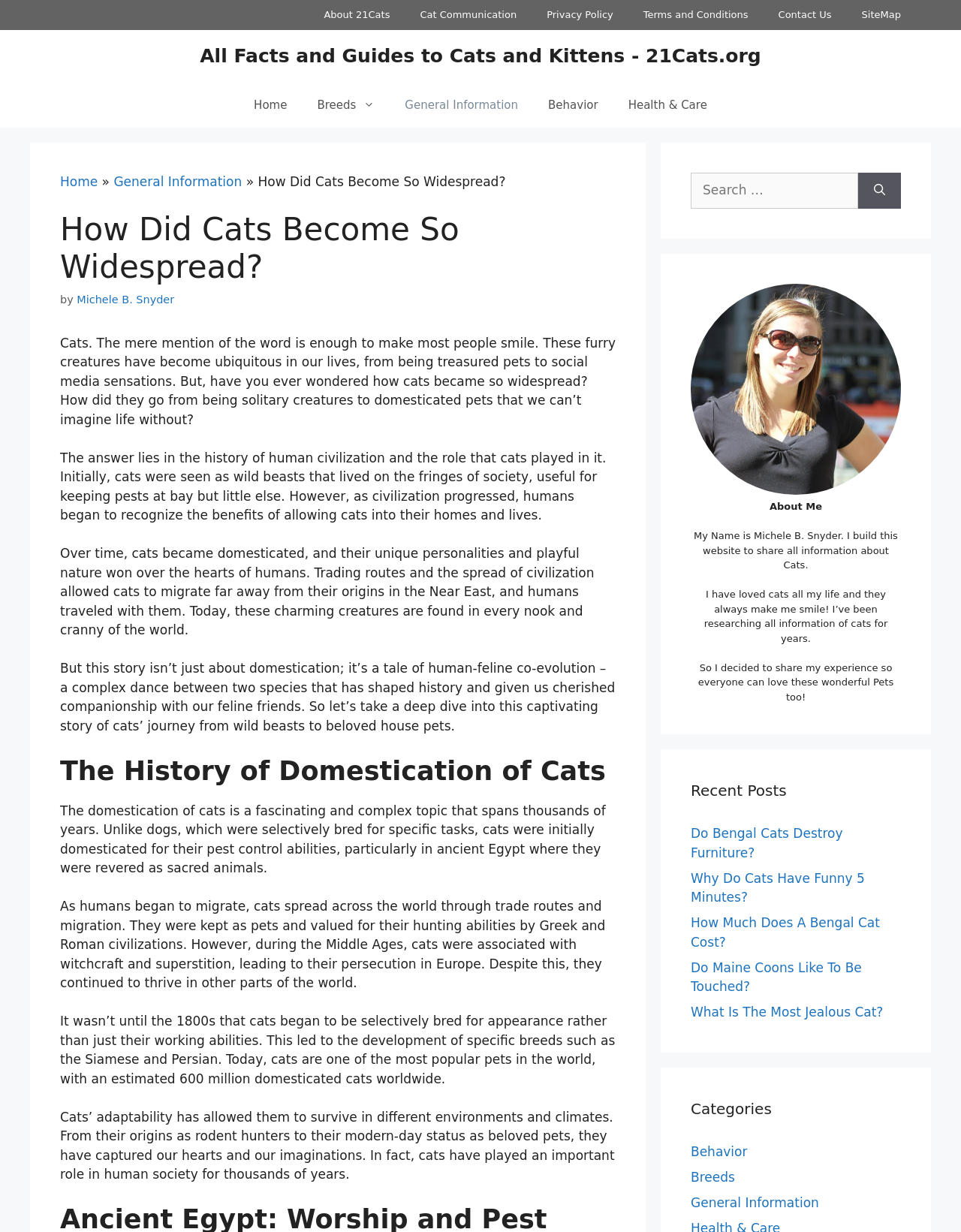Present a detailed account of what is displayed on the webpage.

This webpage is about cats, specifically their history and domestication. At the top, there is a navigation bar with links to "About 21Cats", "Cat Communication", "Privacy Policy", "Terms and Conditions", "Contact Us", and "SiteMap". Below this, there is a banner with a link to the website's homepage.

The main content of the webpage is divided into sections. The first section has a heading "How Did Cats Become So Widespread?" and is written by Michele B. Snyder. The text explains how cats went from being solitary creatures to domesticated pets, and how they became ubiquitous in our lives. The section also mentions how cats were initially seen as wild beasts, but were later domesticated and became cherished companions.

The next section has a heading "The History of Domestication of Cats" and provides more information on how cats were domesticated, initially for their pest control abilities, and later for their appearance. The section also mentions how cats were associated with witchcraft and superstition in Europe during the Middle Ages, but continued to thrive in other parts of the world.

On the right side of the webpage, there is a search bar with a button to search for specific topics. Below this, there is a section with a figure and a caption about the author, Michele B. Snyder, who built the website to share information about cats.

Further down, there is a section with recent posts, including links to articles about Bengal cats, Maine Coons, and cat behavior. Finally, there is a section with categories, including links to articles about behavior, breeds, and general information about cats.